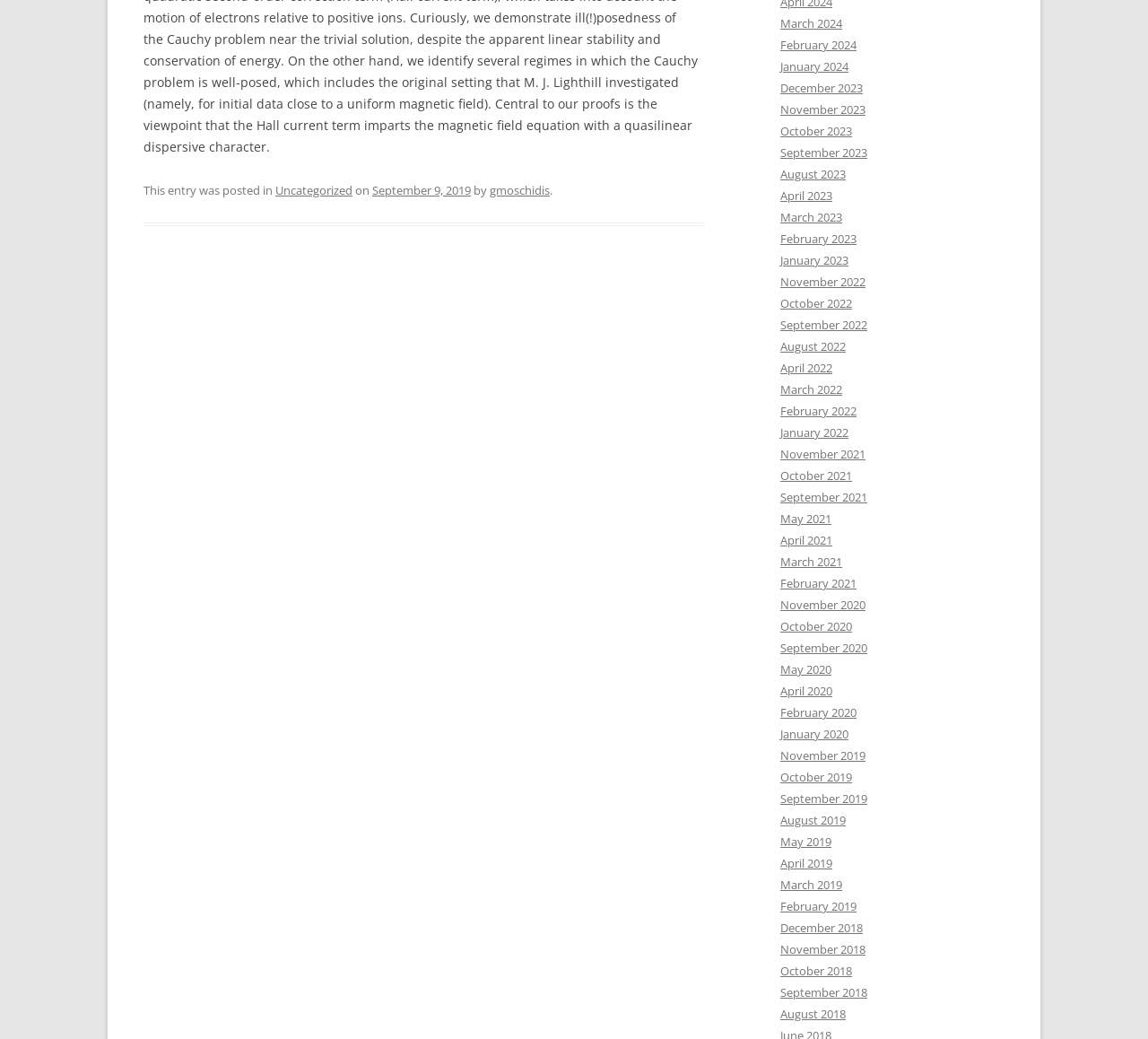Determine the bounding box for the described HTML element: "Media". Ensure the coordinates are four float numbers between 0 and 1 in the format [left, top, right, bottom].

None